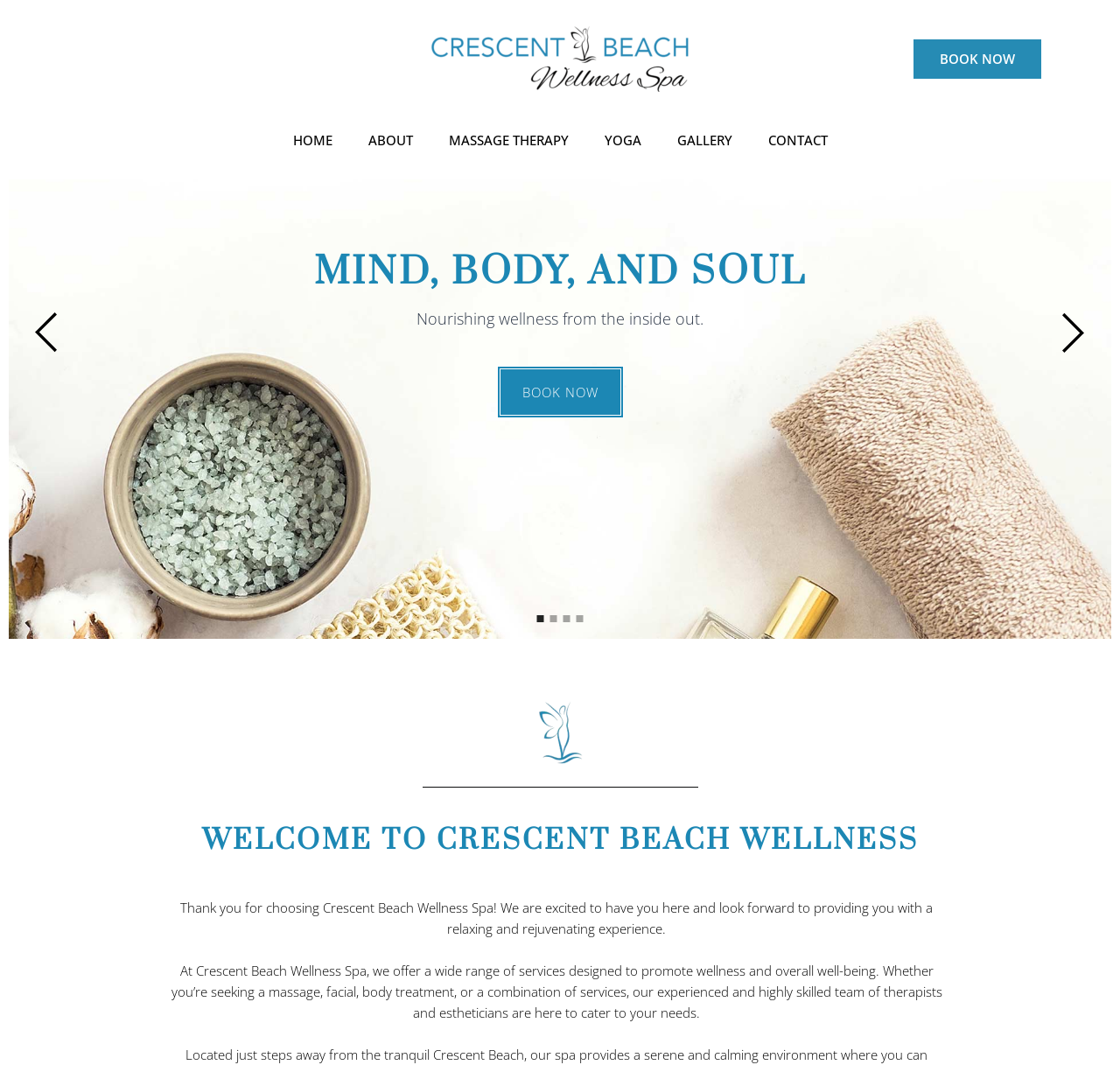What services does the wellness spa offer?
Observe the image and answer the question with a one-word or short phrase response.

Massage, facial, body treatment, and more